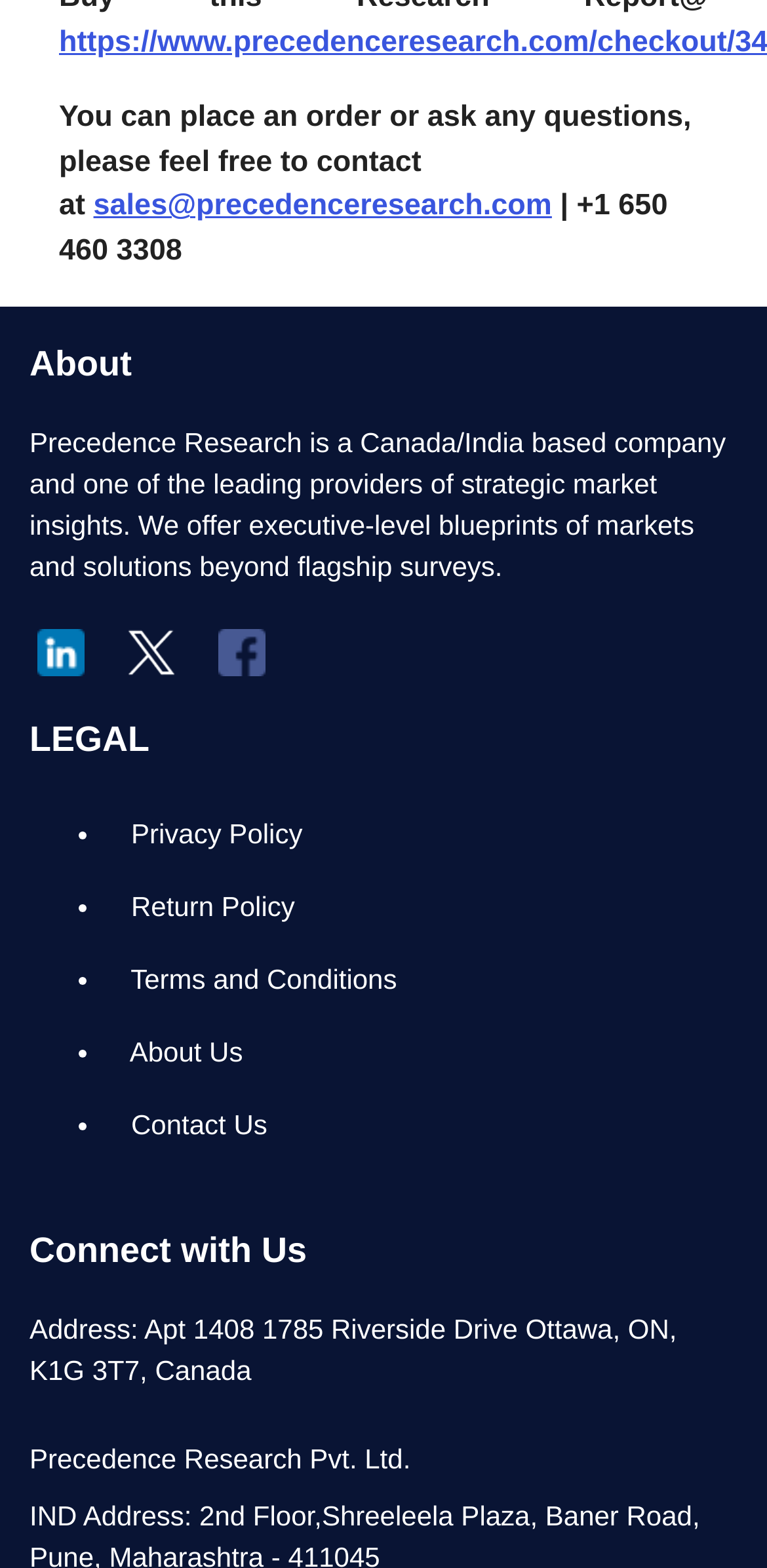What are the legal pages listed?
Answer the question with a thorough and detailed explanation.

I found the legal pages listed by looking at the section that says 'LEGAL', where I saw a list of links with bullet points, including 'Privacy Policy', 'Return Policy', 'Terms and Conditions', 'About Us', and 'Contact Us'.